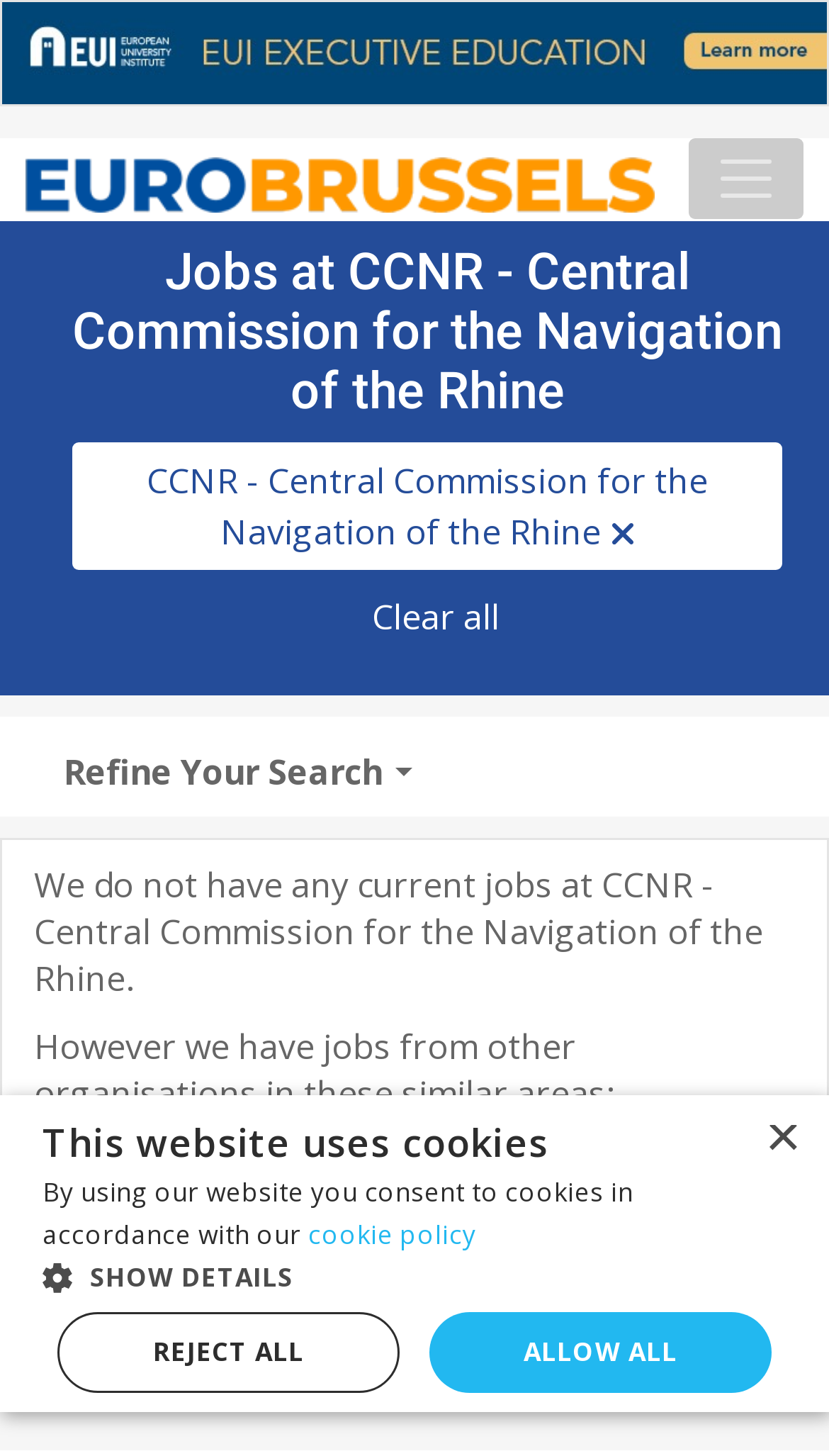Describe the webpage meticulously, covering all significant aspects.

The webpage is a job search page focused on European affairs jobs at CCNR - Central Commission for the Navigation of the Rhine, provided by EuroBrussels. At the top left, there is a EuroBrussels logo, accompanied by a toggle navigation button. Below the logo, the page title "Jobs at CCNR - Central Commission for the Navigation of the Rhine" is prominently displayed.

On the top right, there is a link to "EUI's Executive Education Programme 2024" with an associated image. Below this link, there is a button to navigate to CCNR - Central Commission for the Navigation of the Rhine, accompanied by a small image.

The main content of the page is divided into two sections. The first section informs users that there are no current jobs at CCNR - Central Commission for the Navigation of the Rhine, but suggests searching for similar jobs from other organizations. The second section provides a list of links to job categories, including France, International Organisations, and Transport, each marked with a bullet point.

At the bottom of the page, there is a notification alert about the website's cookie policy, which includes buttons to close the alert, show details, allow all cookies, or reject all cookies. The alert also provides a link to the cookie policy.